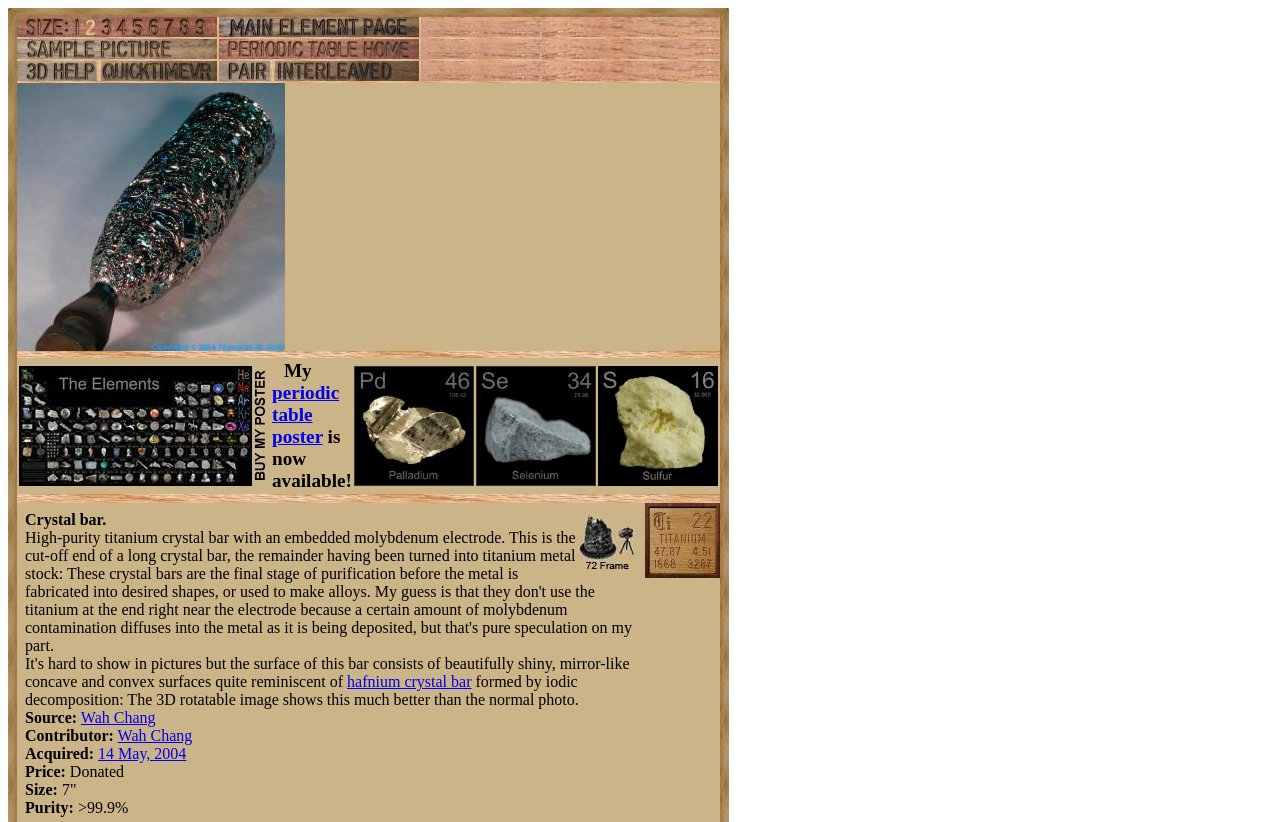Identify the bounding box coordinates for the UI element mentioned here: "Home". Provide the coordinates as four float values between 0 and 1, i.e., [left, top, right, bottom].

None